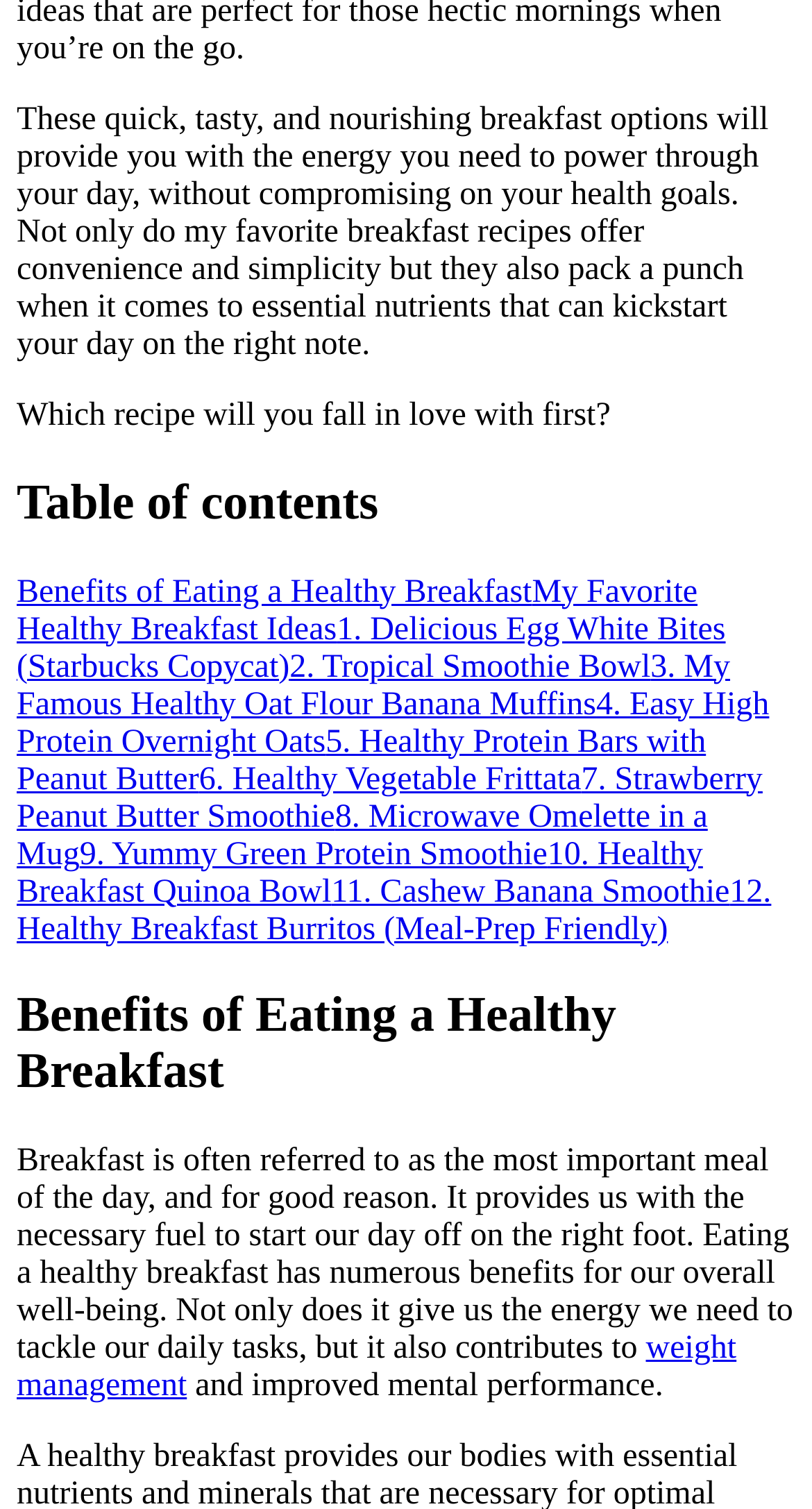Give a short answer using one word or phrase for the question:
What is the first breakfast recipe listed?

Delicious Egg White Bites